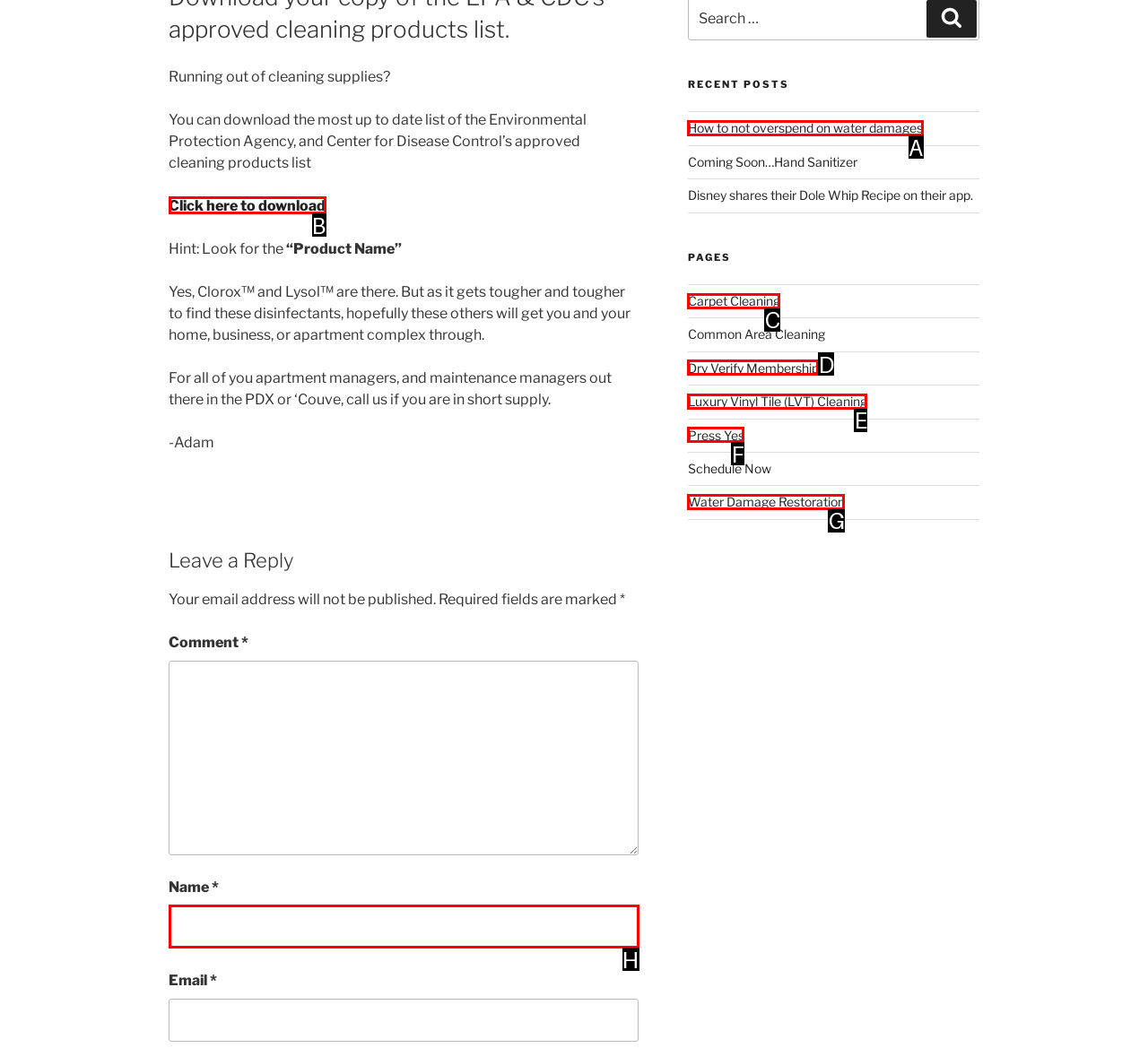Identify which HTML element should be clicked to fulfill this instruction: View recent post 'How to not overspend on water damages' Reply with the correct option's letter.

A